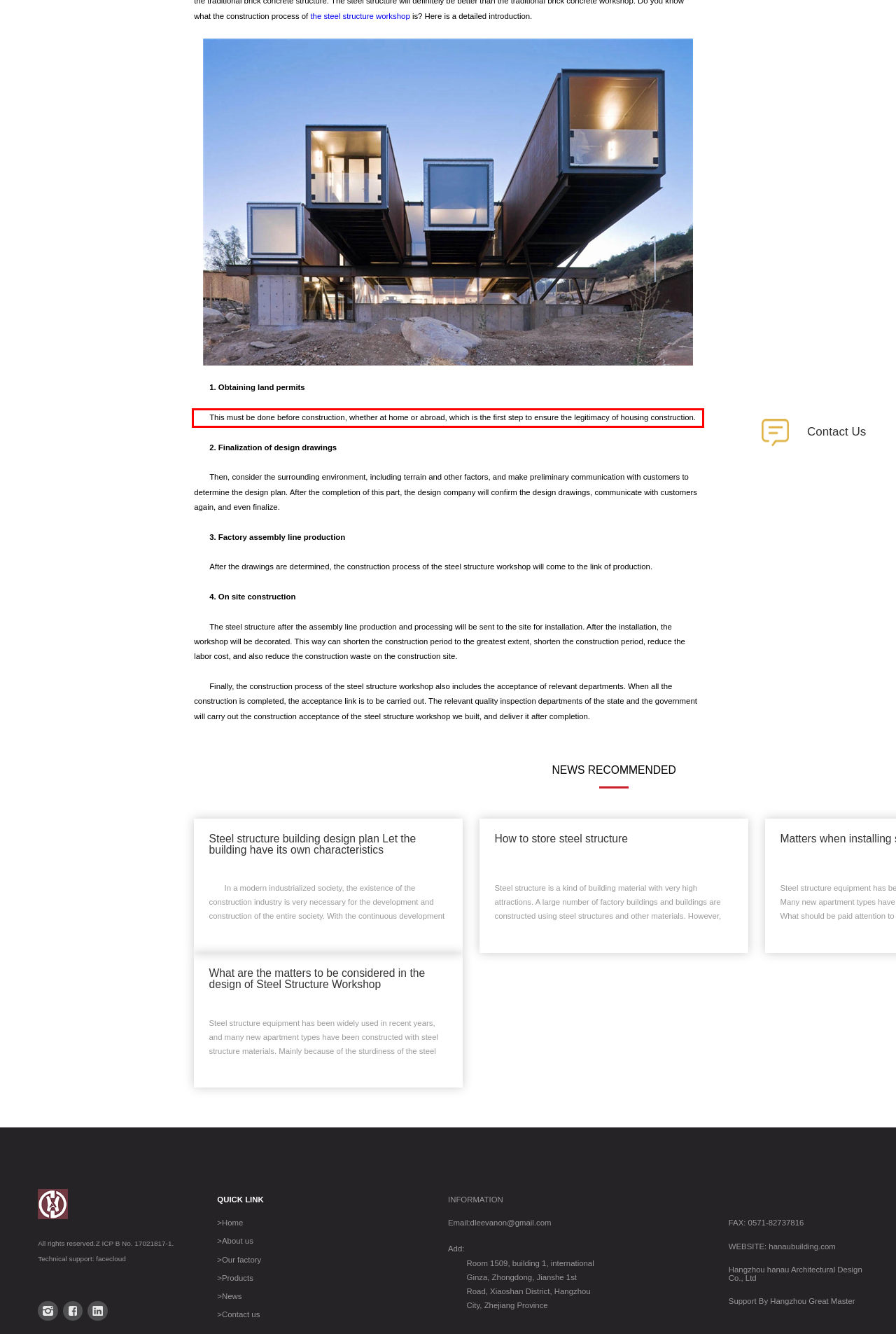Using the provided webpage screenshot, identify and read the text within the red rectangle bounding box.

This must be done before construction, whether at home or abroad, which is the first step to ensure the legitimacy of housing construction.